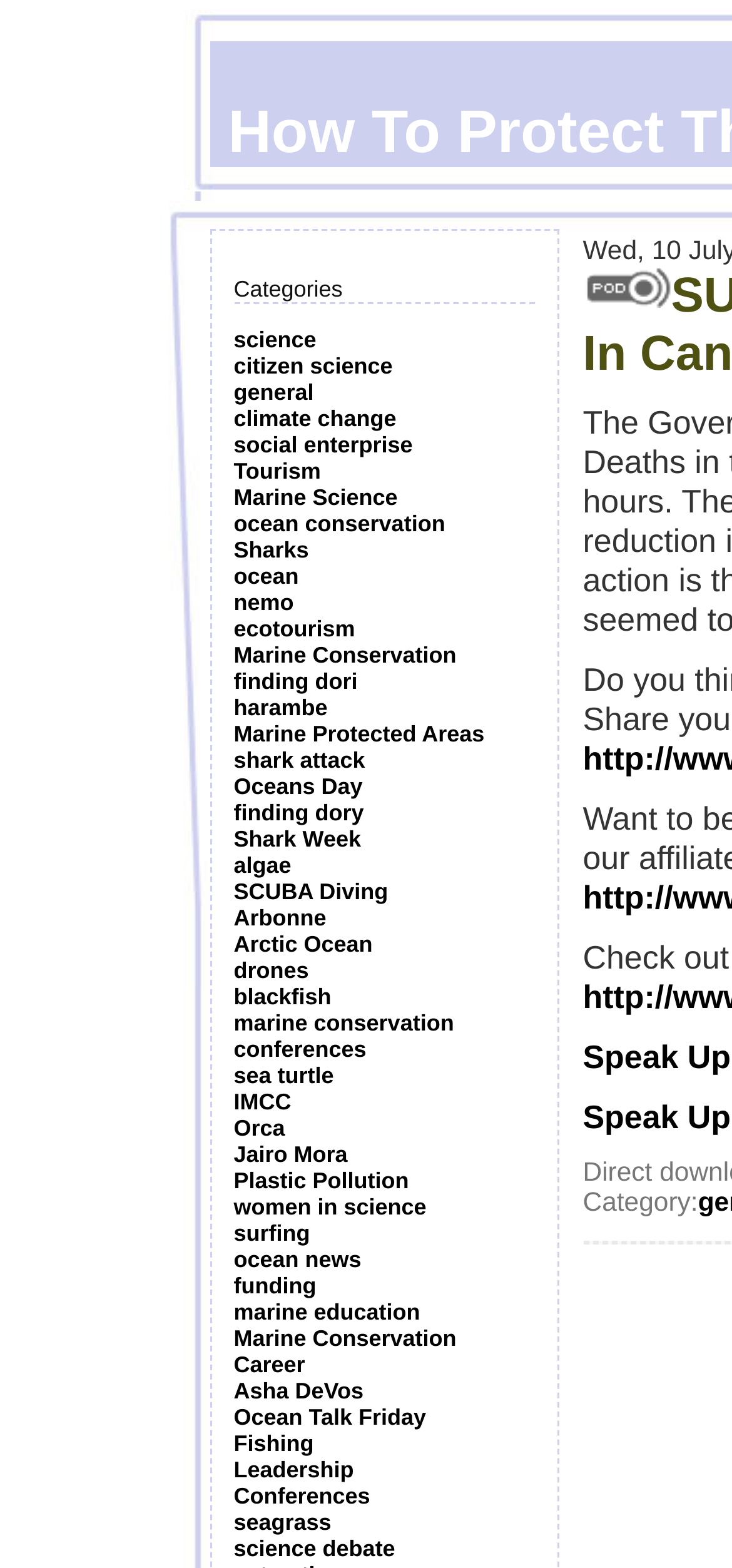By analyzing the image, answer the following question with a detailed response: What is the last category listed?

I looked at the last link under the 'Categories' static text, and it is 'science debate'.